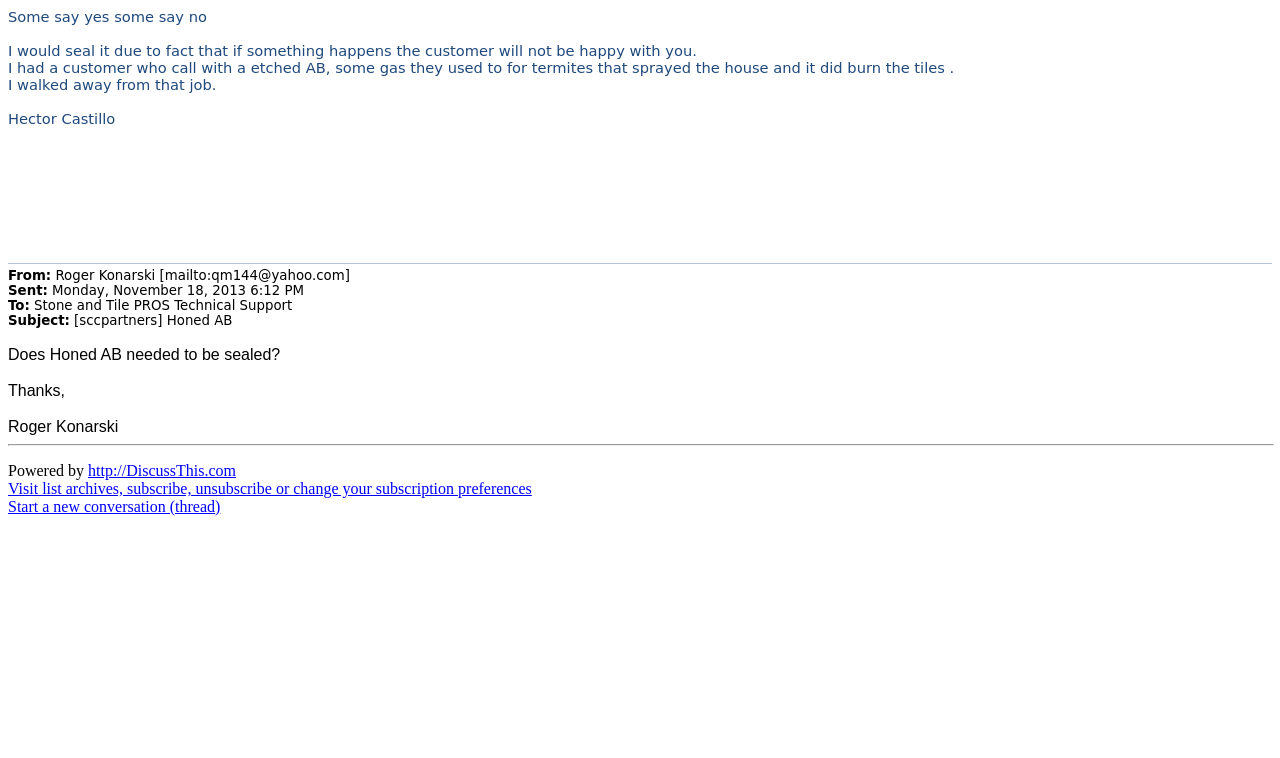Given the element description Start a new conversation (thread), specify the bounding box coordinates of the corresponding UI element in the format (top-left x, top-left y, bottom-right x, bottom-right y). All values must be between 0 and 1.

[0.006, 0.657, 0.172, 0.679]